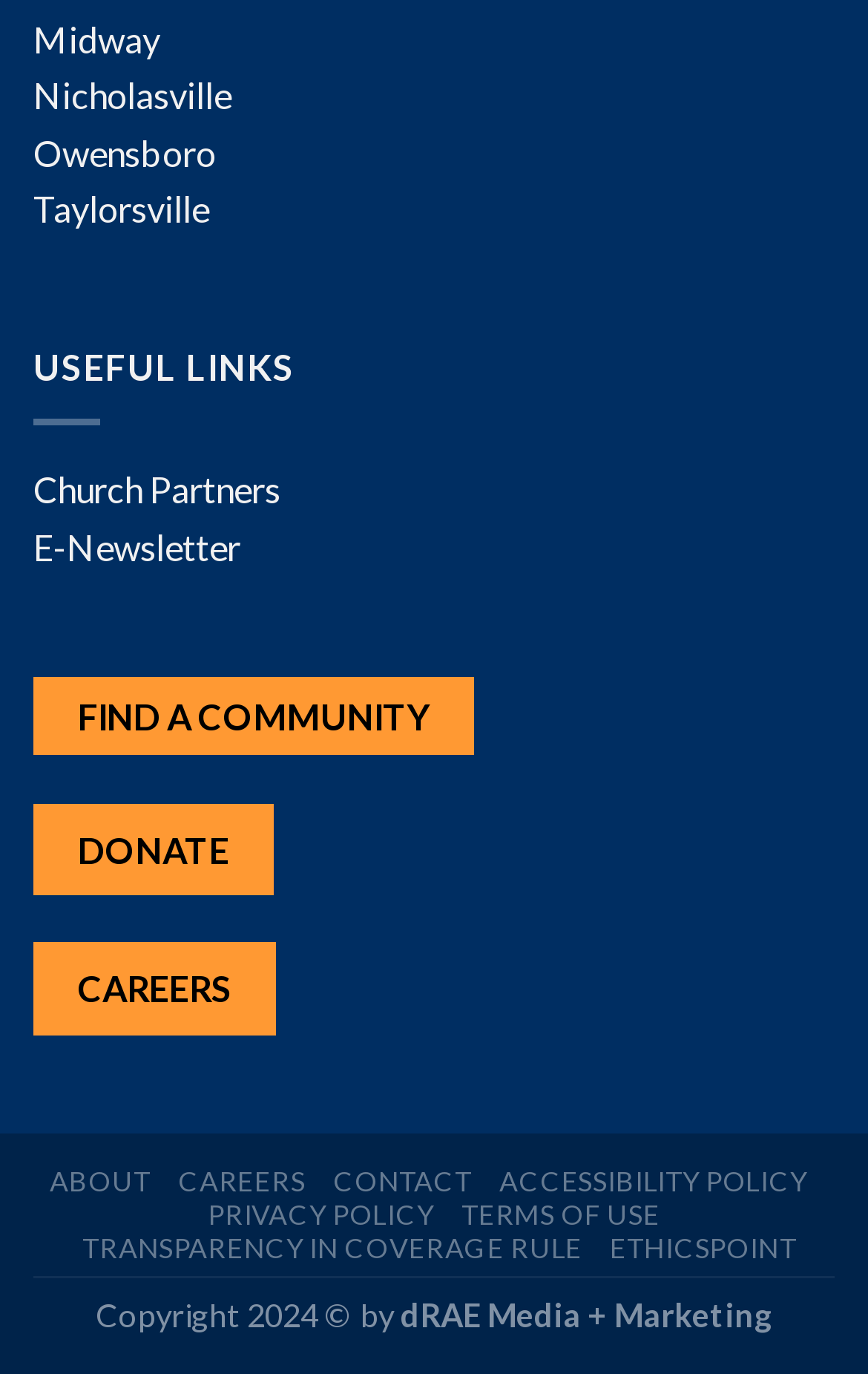Use the details in the image to answer the question thoroughly: 
How many links are there in the useful links section?

I counted the number of links under the 'USEFUL LINKS' static text, which are 'Church Partners', 'E-Newsletter', 'FIND A COMMUNITY', 'DONATE', and 'CAREERS'. Therefore, there are 5 links in the useful links section.